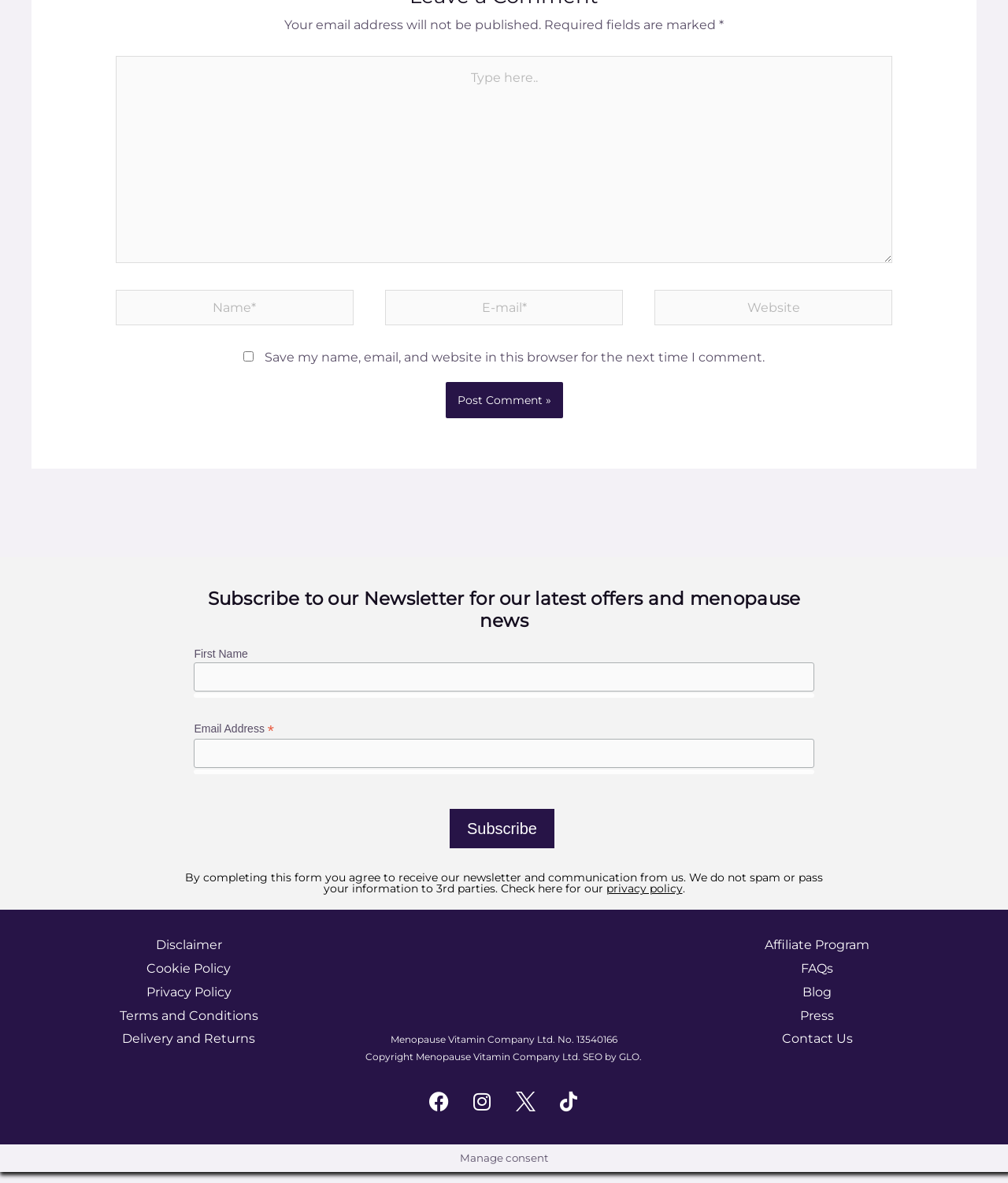Determine the bounding box of the UI component based on this description: "name="submit" value="Post Comment »"". The bounding box coordinates should be four float values between 0 and 1, i.e., [left, top, right, bottom].

[0.442, 0.323, 0.558, 0.354]